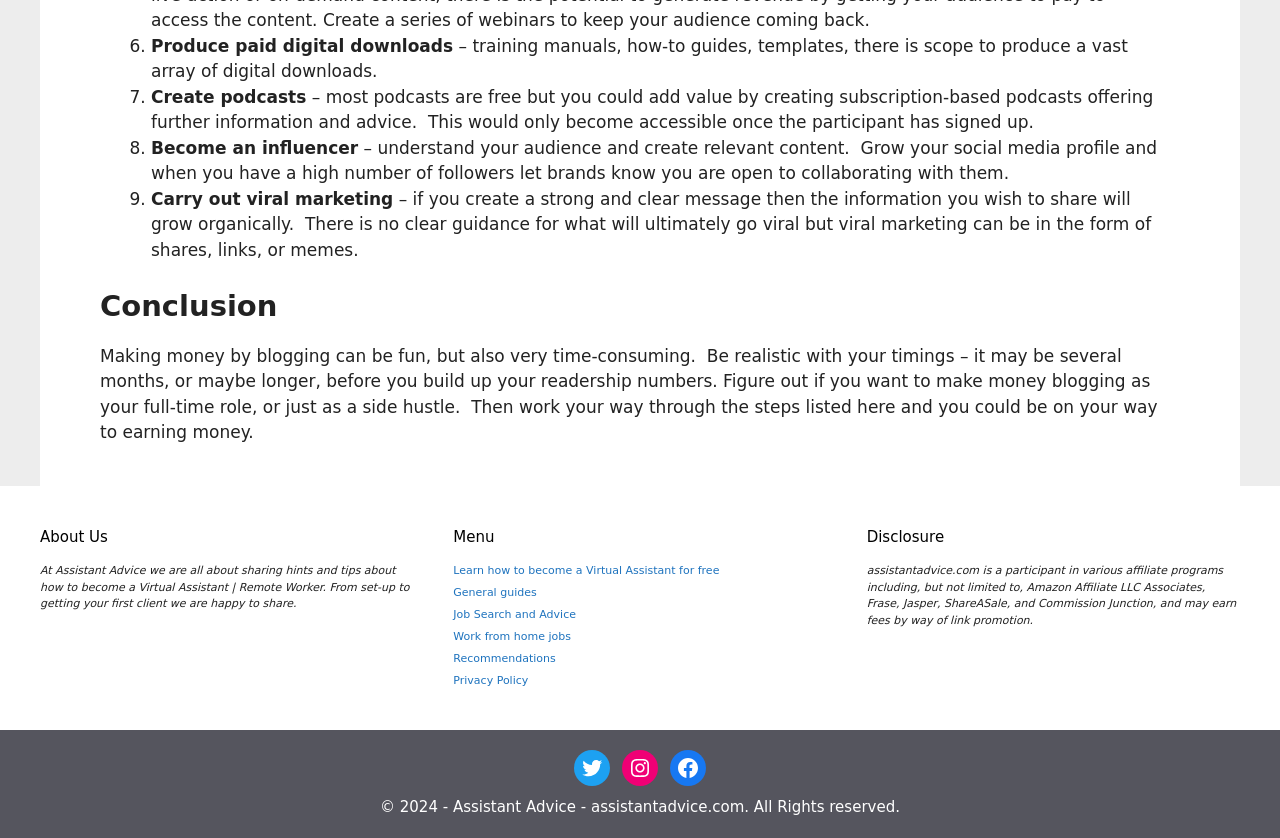Determine the bounding box coordinates (top-left x, top-left y, bottom-right x, bottom-right y) of the UI element described in the following text: Job Search and Advice

[0.354, 0.726, 0.45, 0.741]